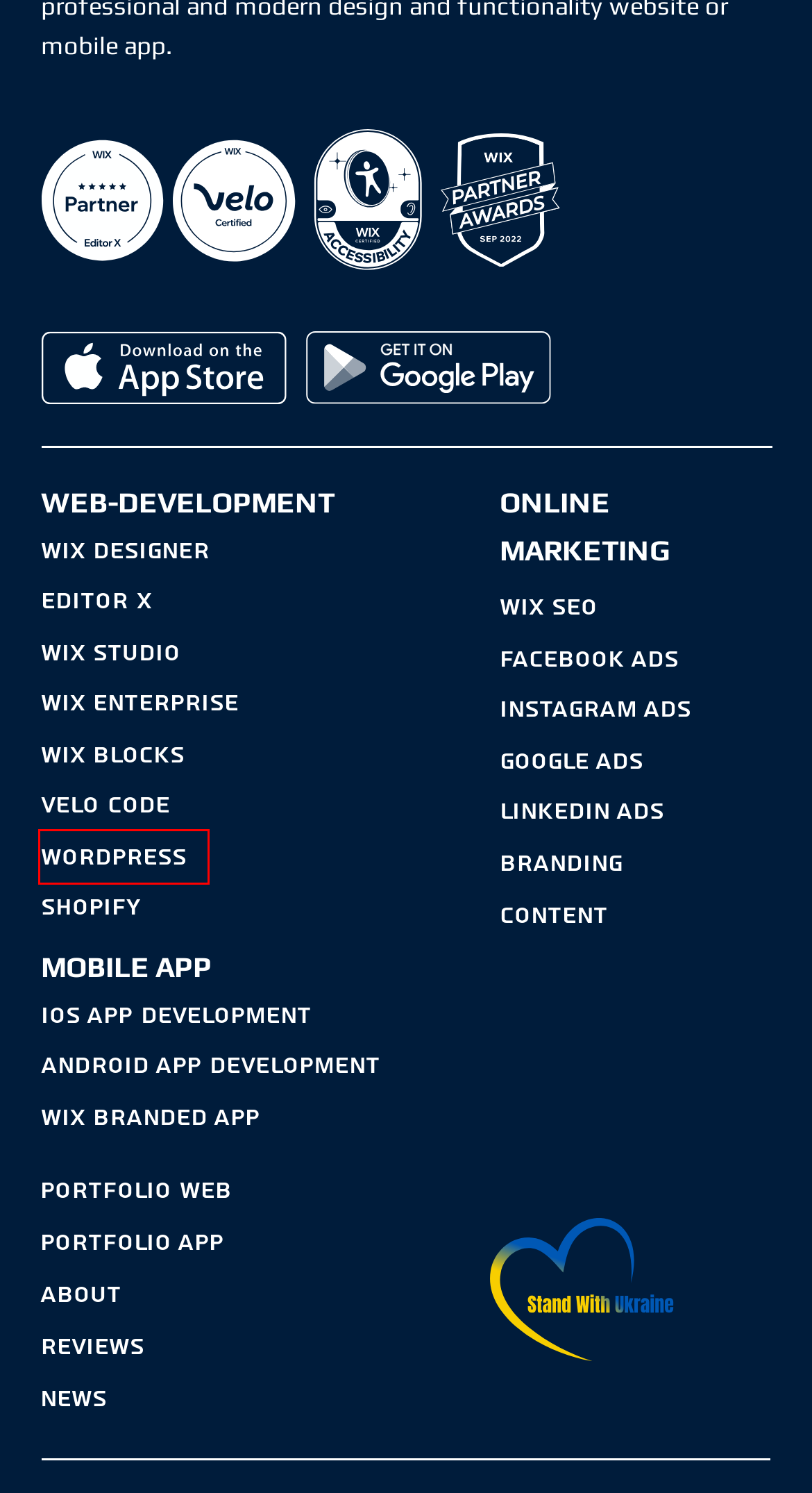A screenshot of a webpage is given, marked with a red bounding box around a UI element. Please select the most appropriate webpage description that fits the new page after clicking the highlighted element. Here are the candidates:
A. Portfolio of our best work | Check out best web designs and apps of Davydov Consulting
B. Web Design & Development Company in London | Davydov Consulting
C. Wix SEO Services | SEO Optimization Wix
D. Linkedin Ads Management By Experts | London | Davydov Consulting
E. WIX News | Blog Davydov Consulting | London
F. Branding Services | Corporate Identity Design
G. Wix and Wix Studio Designer | Davydov Consuling
H. Shopify | Davydov Consulting | London

B